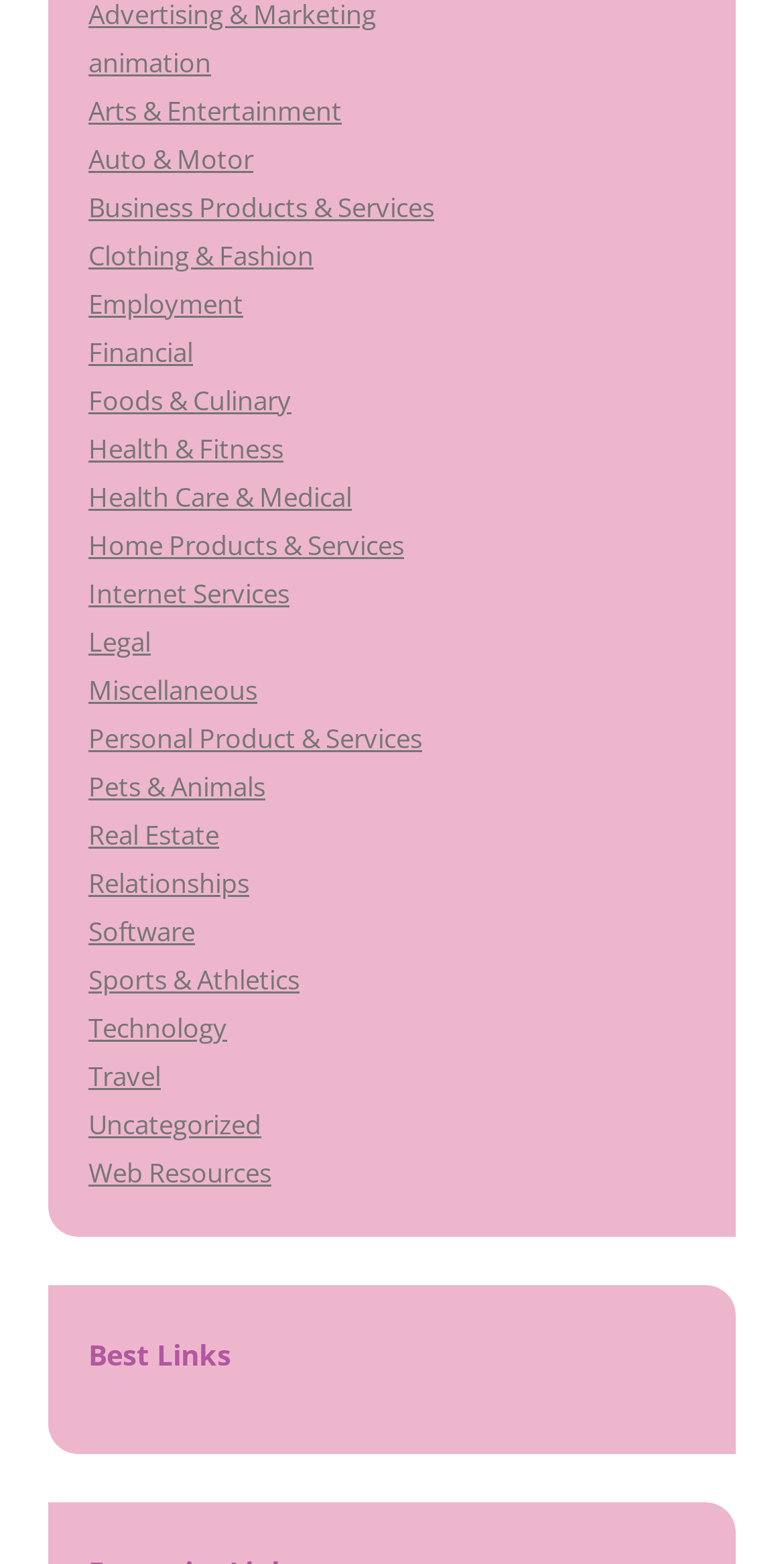Specify the bounding box coordinates of the element's area that should be clicked to execute the given instruction: "visit Arts & Entertainment page". The coordinates should be four float numbers between 0 and 1, i.e., [left, top, right, bottom].

[0.113, 0.059, 0.436, 0.082]